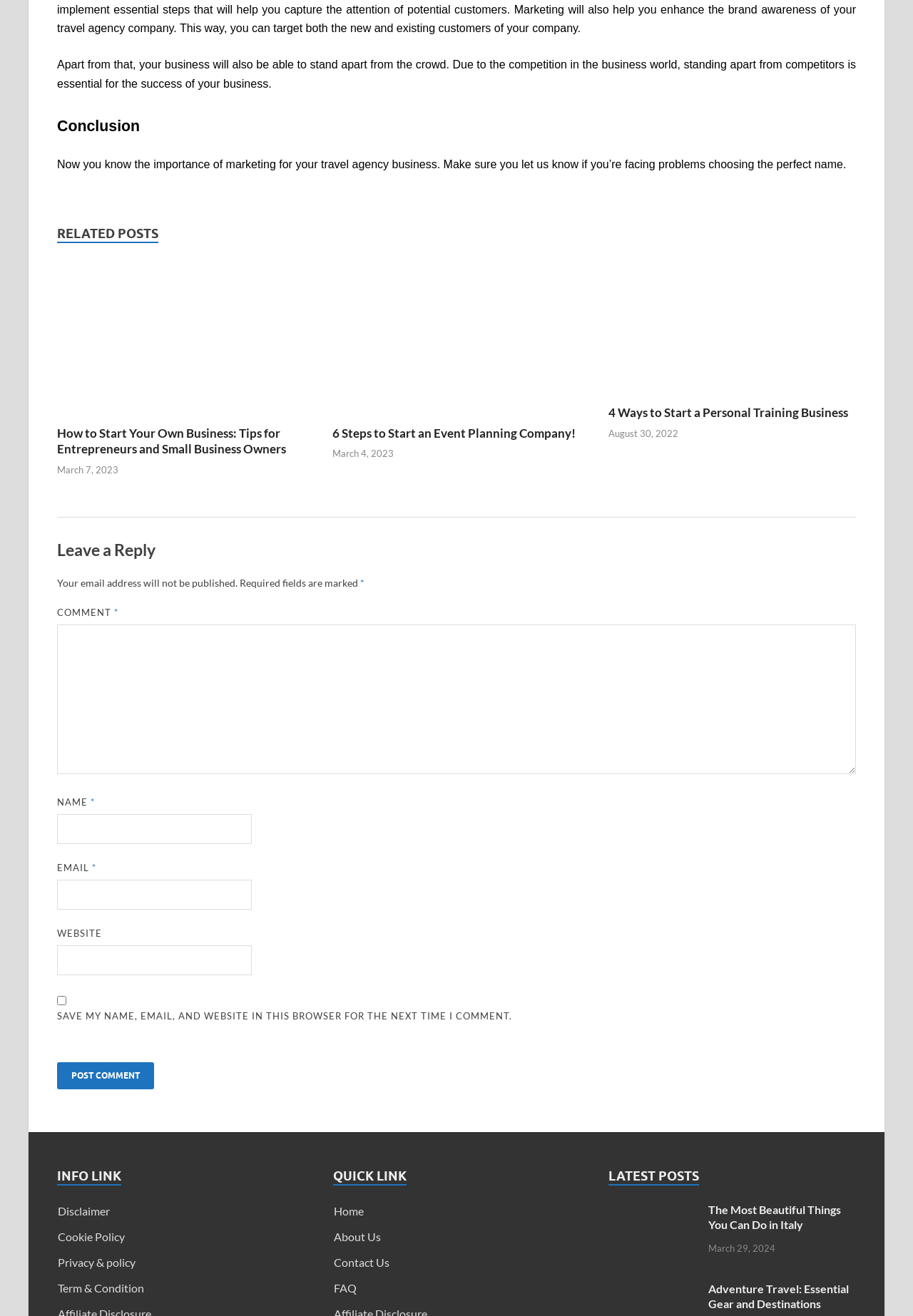Please find the bounding box coordinates of the clickable region needed to complete the following instruction: "Click the 'Close menu' button". The bounding box coordinates must consist of four float numbers between 0 and 1, i.e., [left, top, right, bottom].

None